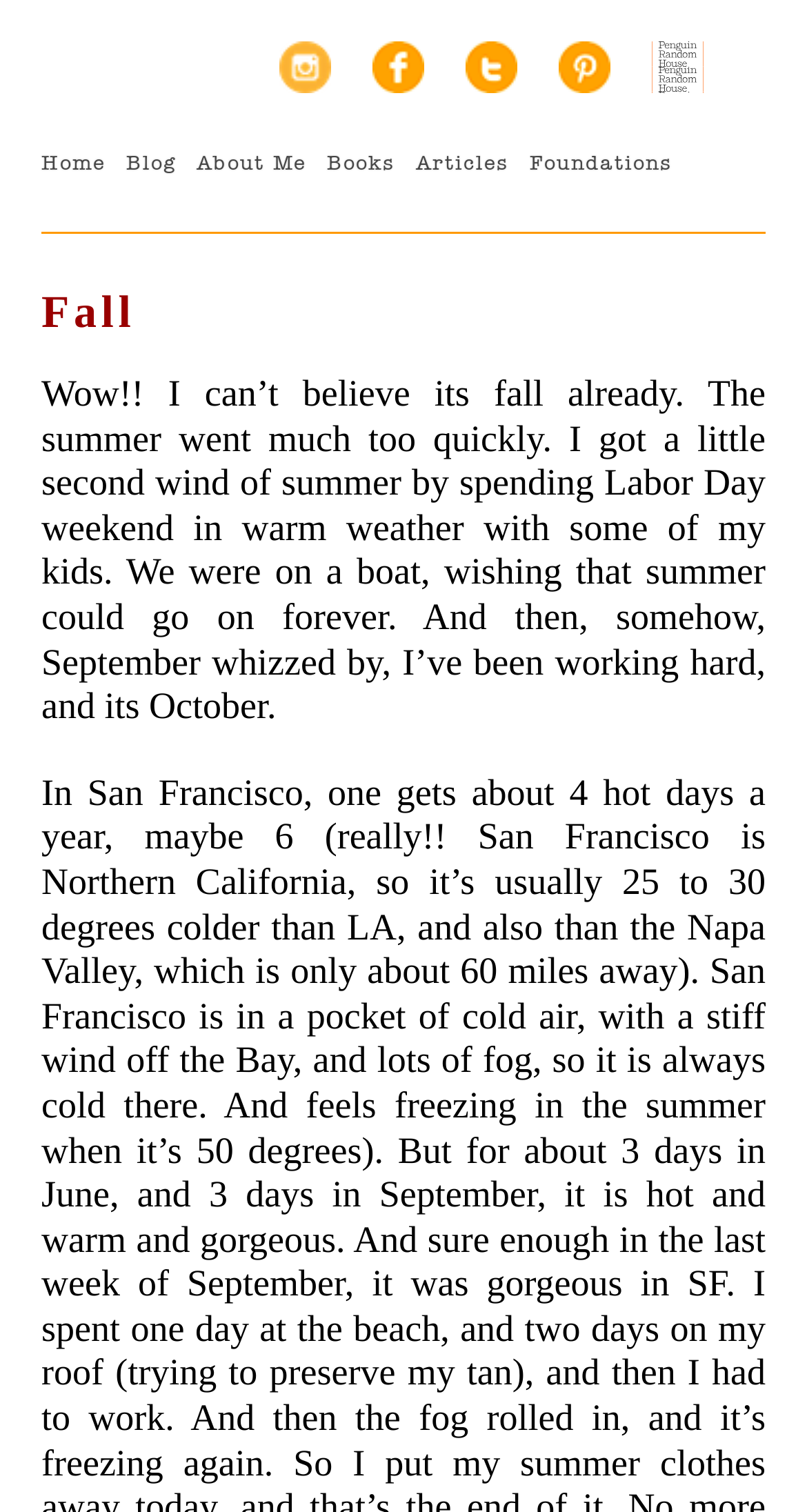Create a detailed description of the webpage's content and layout.

The webpage is about the author Danielle Steel's personal blog, specifically a post about the arrival of fall. At the top of the page, there are five social media links, including Instagram, Facebook, Twitter, Pinterest, and Random House, aligned horizontally across the top of the page. Below these links, there is a navigation menu with six links: Home, Blog, About Me, Books, Articles, and Foundations.

The main content of the page is a blog post titled "Fall", which takes up most of the page. The title "Fall" is a heading that spans almost the entire width of the page. Below the title, there is a paragraph of text that summarizes the author's feelings about the end of summer and the arrival of fall. The text describes how the author spent Labor Day weekend with their kids on a boat, wishing summer could last forever, and how September flew by quickly.